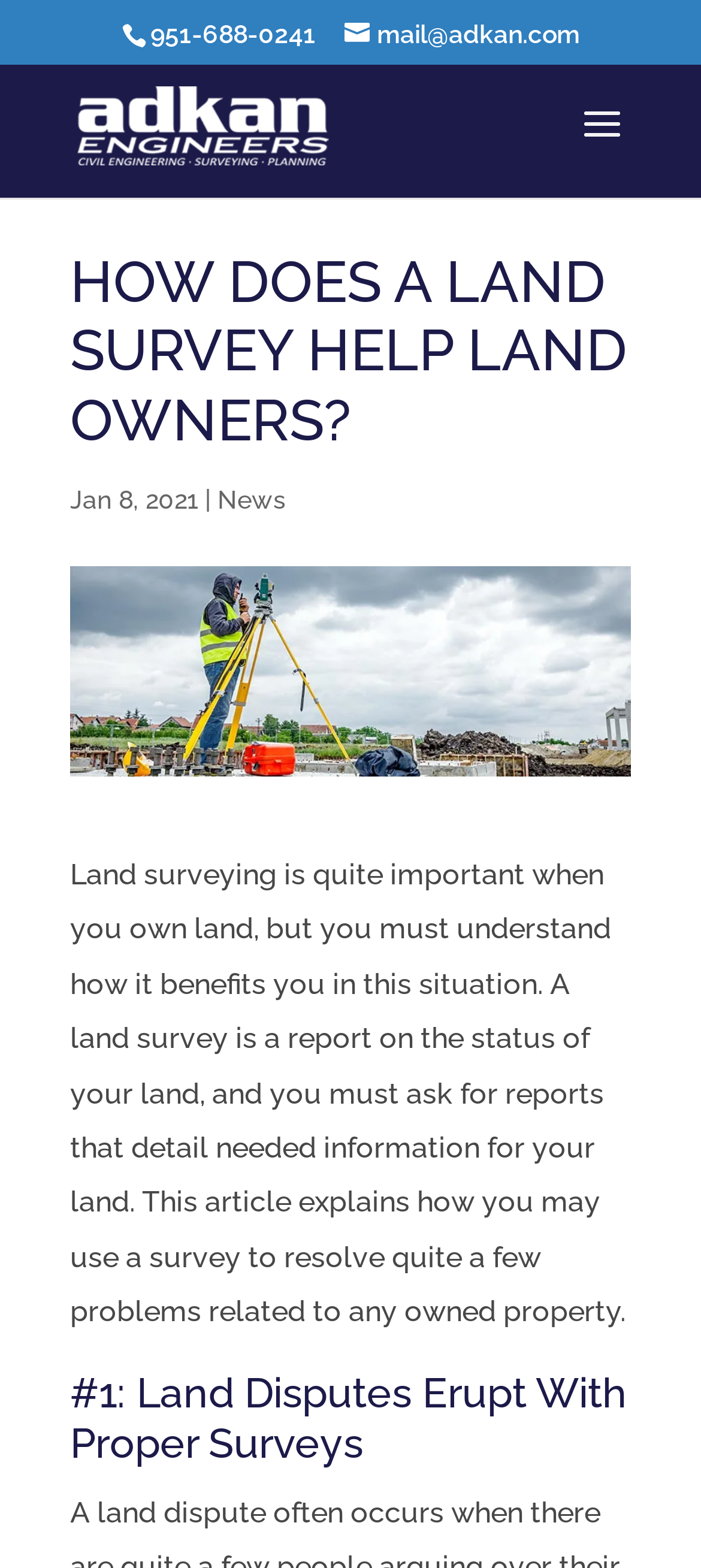Create a full and detailed caption for the entire webpage.

The webpage is about land surveying and its importance for land owners. At the top, there is a phone number "951-688-0241" and an email address "mail@adkan.com" on the right side of it. Below these, there is a logo of "Adkan Engineers" with a link to the company's website. 

The main title "HOW DOES A LAND SURVEY HELP LAND OWNERS?" is prominently displayed in the middle of the top section. Underneath the title, there is a date "Jan 8, 2021" followed by a vertical line and a link to "News". 

On the right side of the date and news link, there is a large image of a land surveyor at work. Below this image, there is a paragraph of text explaining the importance of land surveying, how it can benefit land owners, and what kind of information a land survey report should include.

Further down, there is a subheading "#1: Land Disputes Erupt With Proper Surveys", which suggests that the article will discuss how land surveys can help resolve disputes related to owned property.